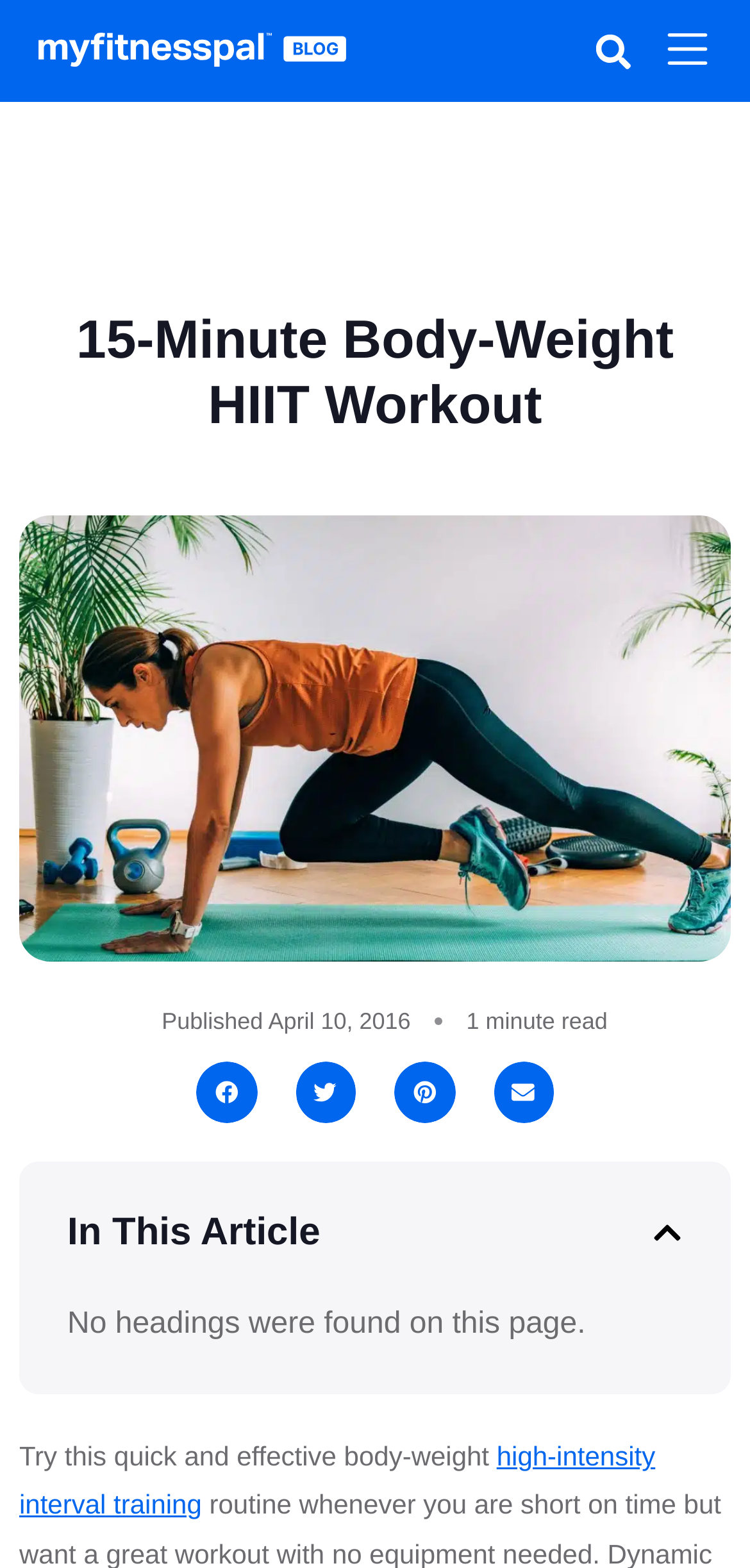Using the element description: "Terms of Service", determine the bounding box coordinates for the specified UI element. The coordinates should be four float numbers between 0 and 1, [left, top, right, bottom].

None